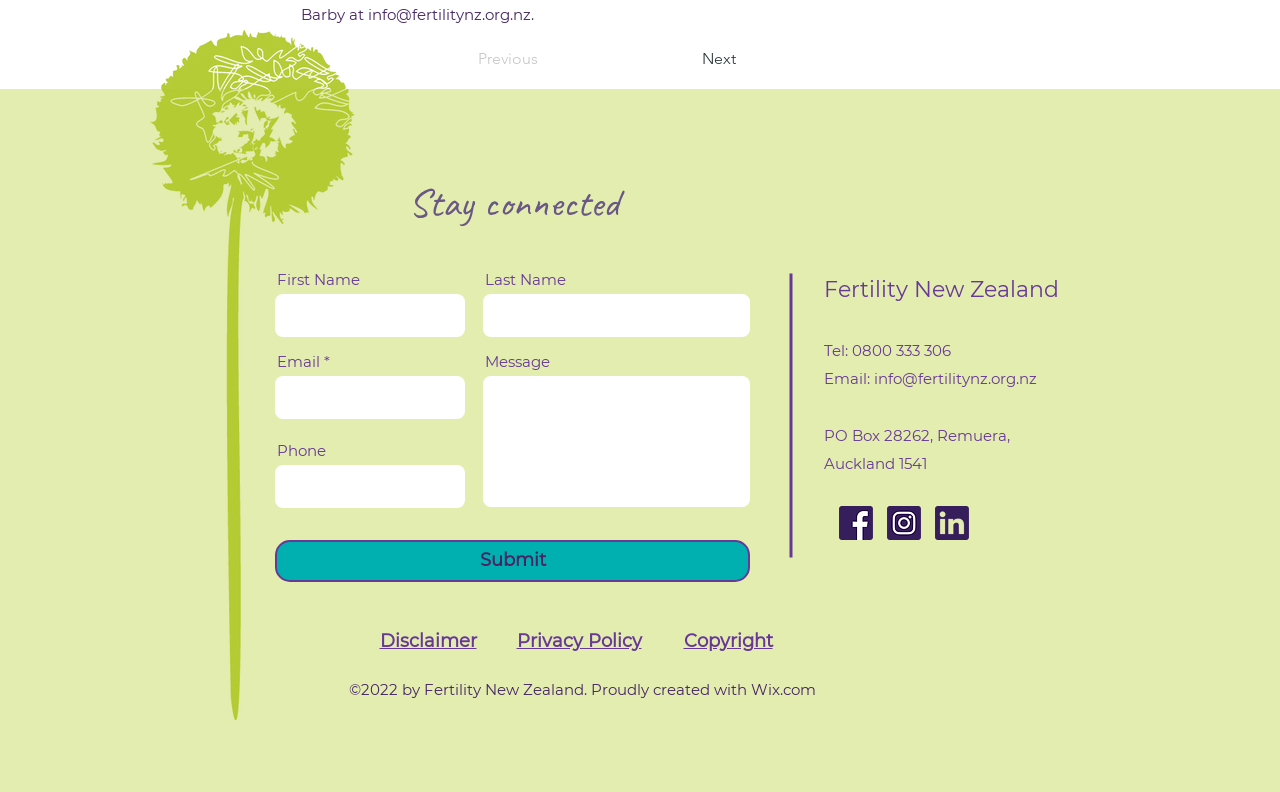Determine the bounding box coordinates for the HTML element described here: "parent_node: Message placeholder=""".

[0.377, 0.475, 0.586, 0.641]